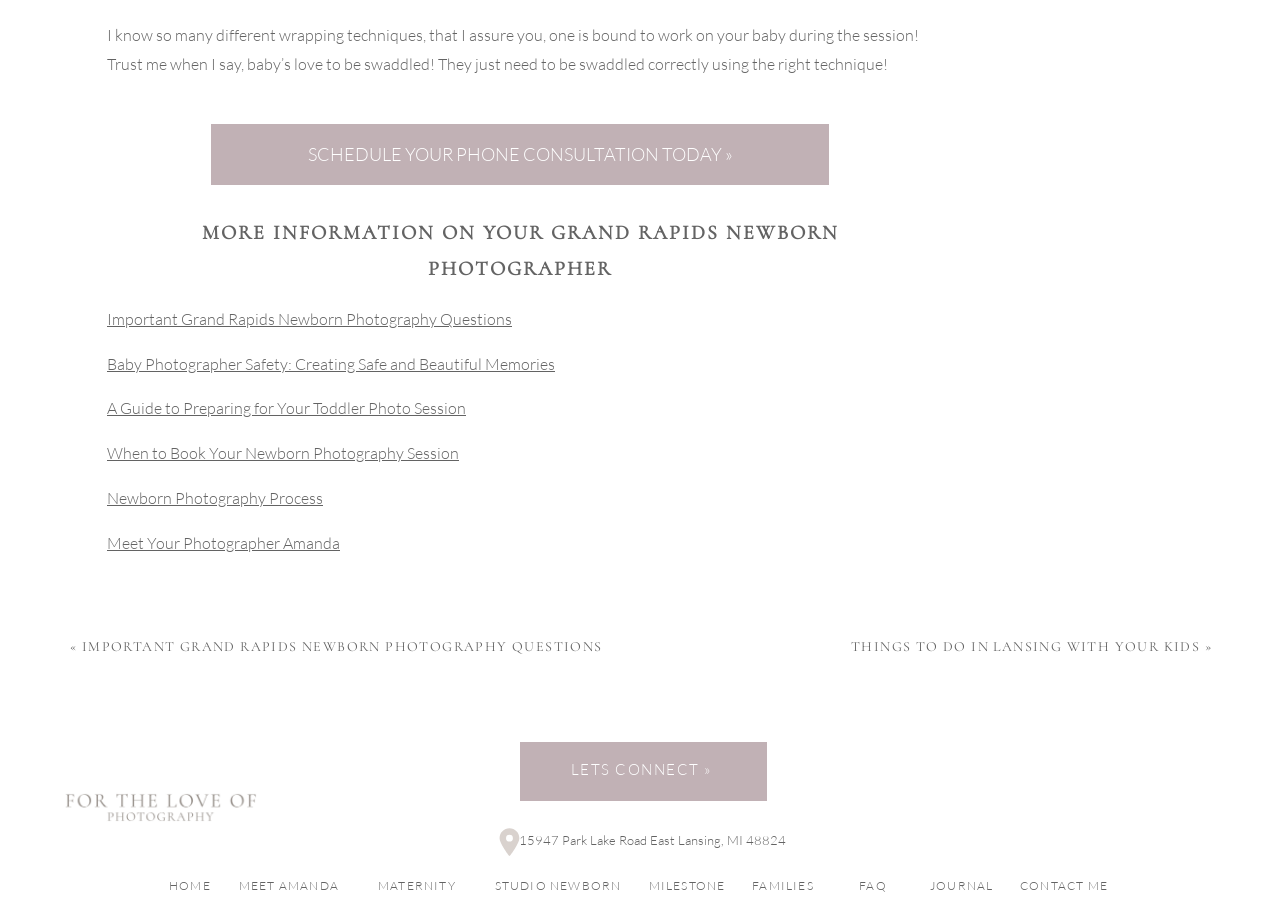Please mark the clickable region by giving the bounding box coordinates needed to complete this instruction: "Search".

None